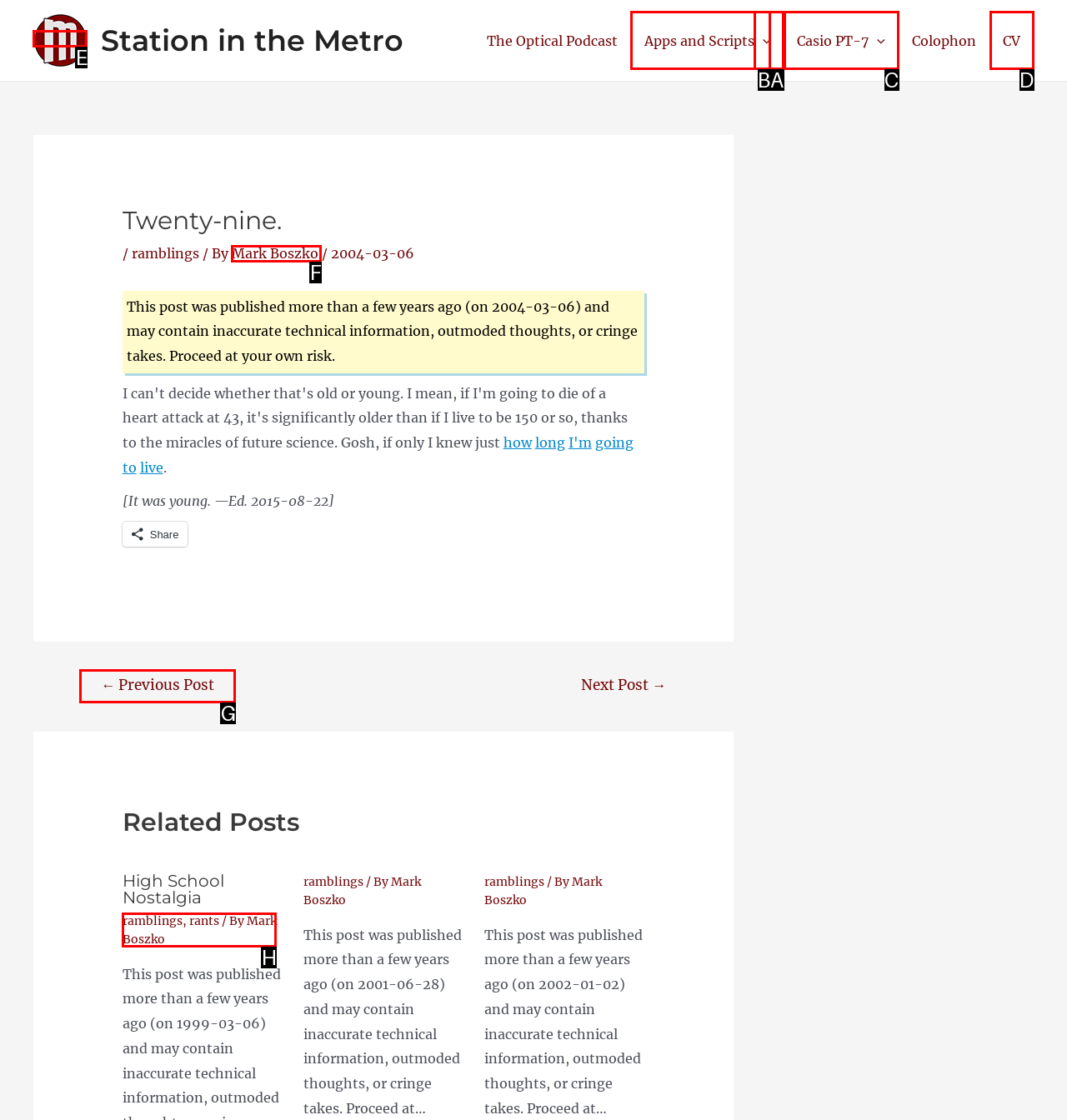Determine which HTML element to click on in order to complete the action: Click the 'Station in the Metro' link.
Reply with the letter of the selected option.

E